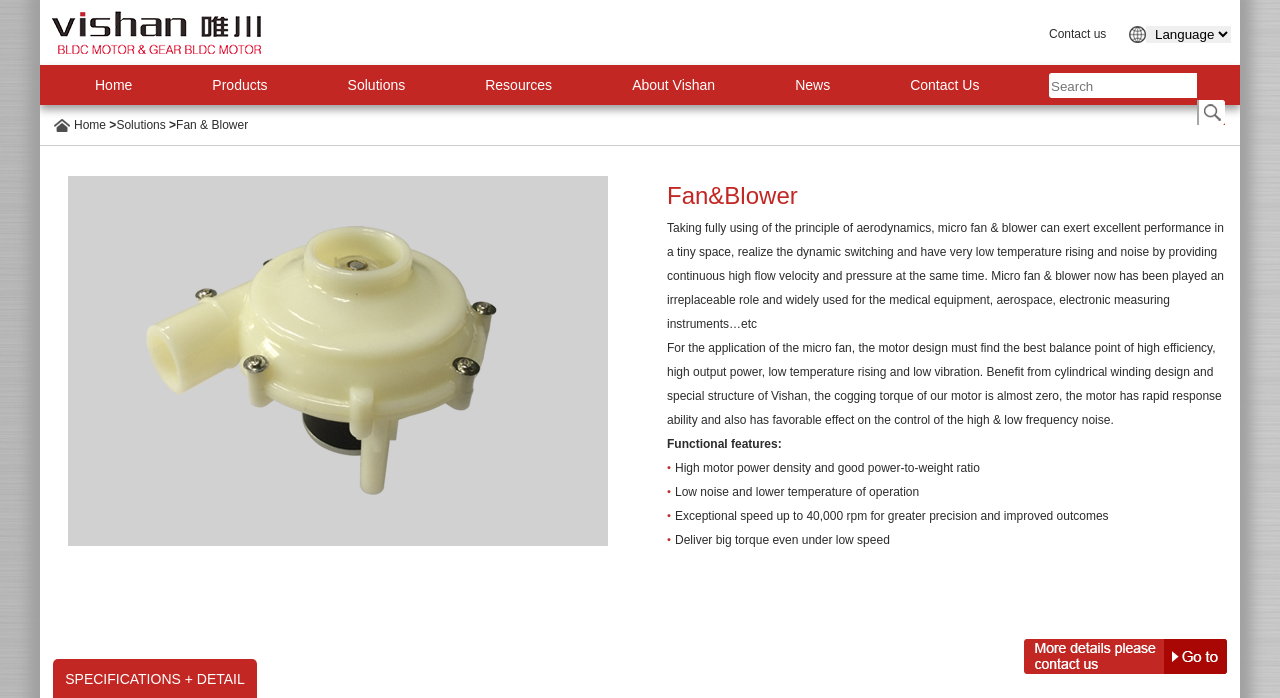Please reply to the following question with a single word or a short phrase:
What is the maximum speed of Vishan's micro fan & blower?

40,000 rpm